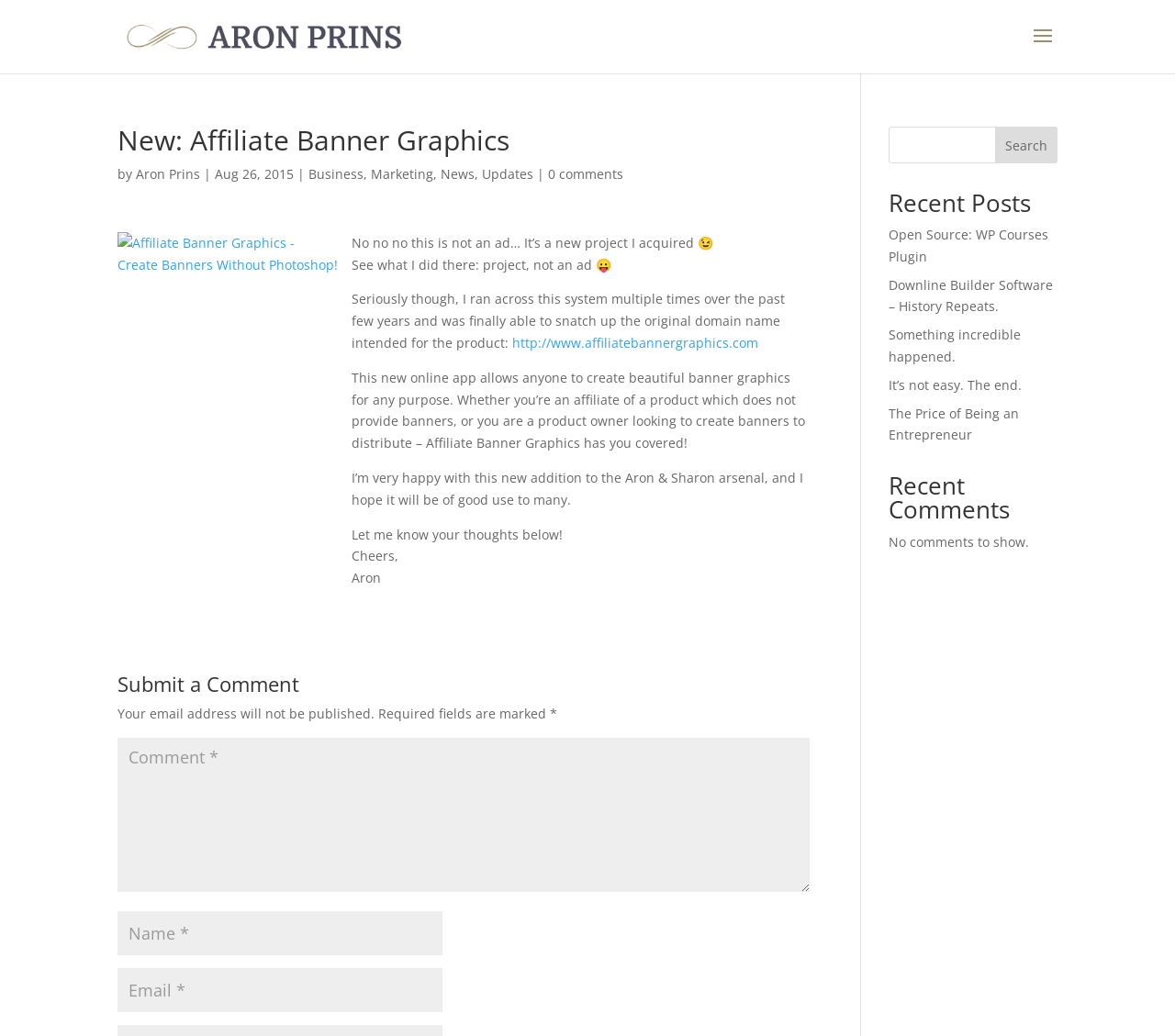Answer the question with a brief word or phrase:
What is the purpose of the Affiliate Banner Graphics website?

Create beautiful banner graphics